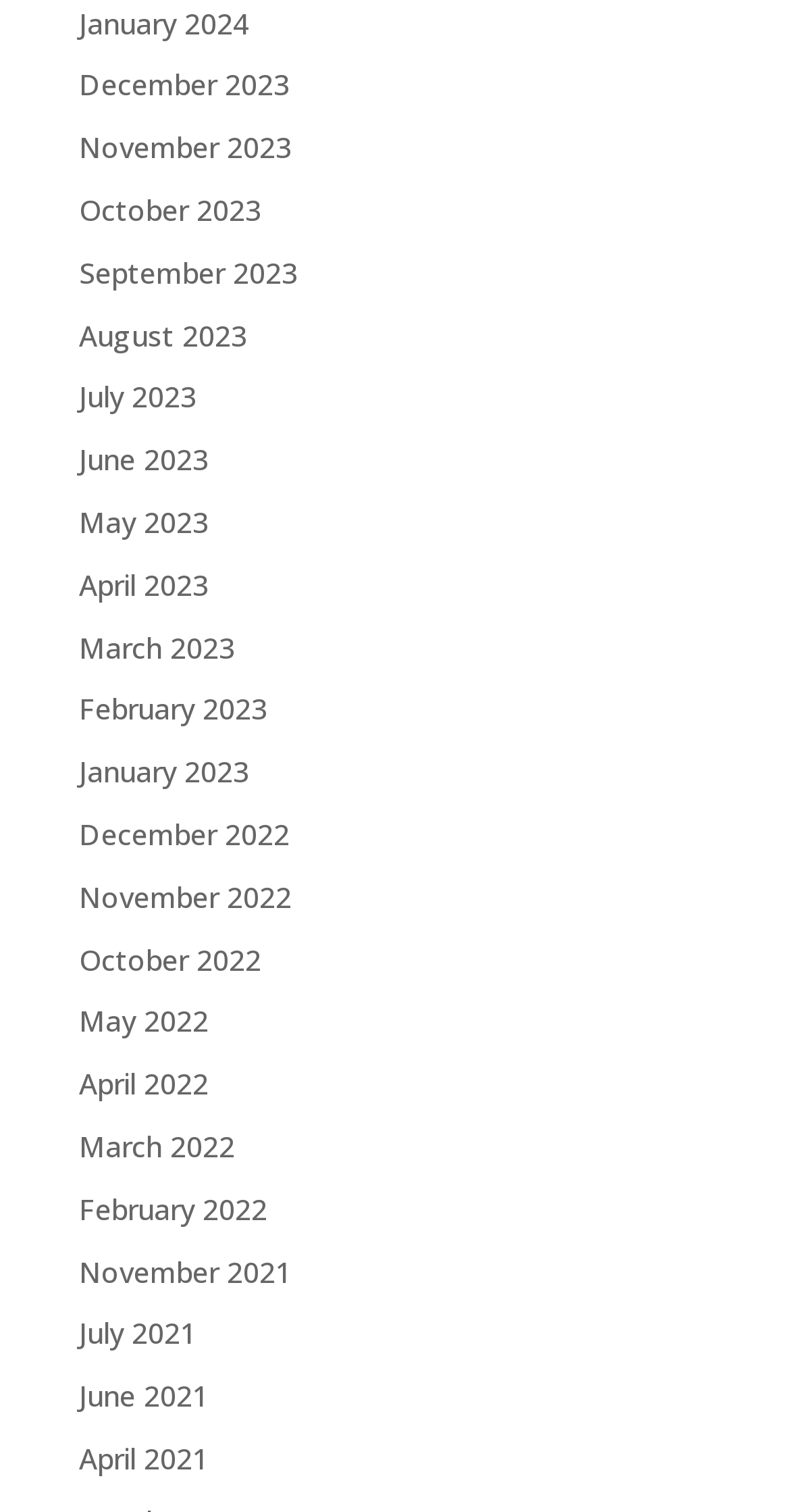Can you provide the bounding box coordinates for the element that should be clicked to implement the instruction: "go to December 2023"?

[0.1, 0.043, 0.367, 0.069]